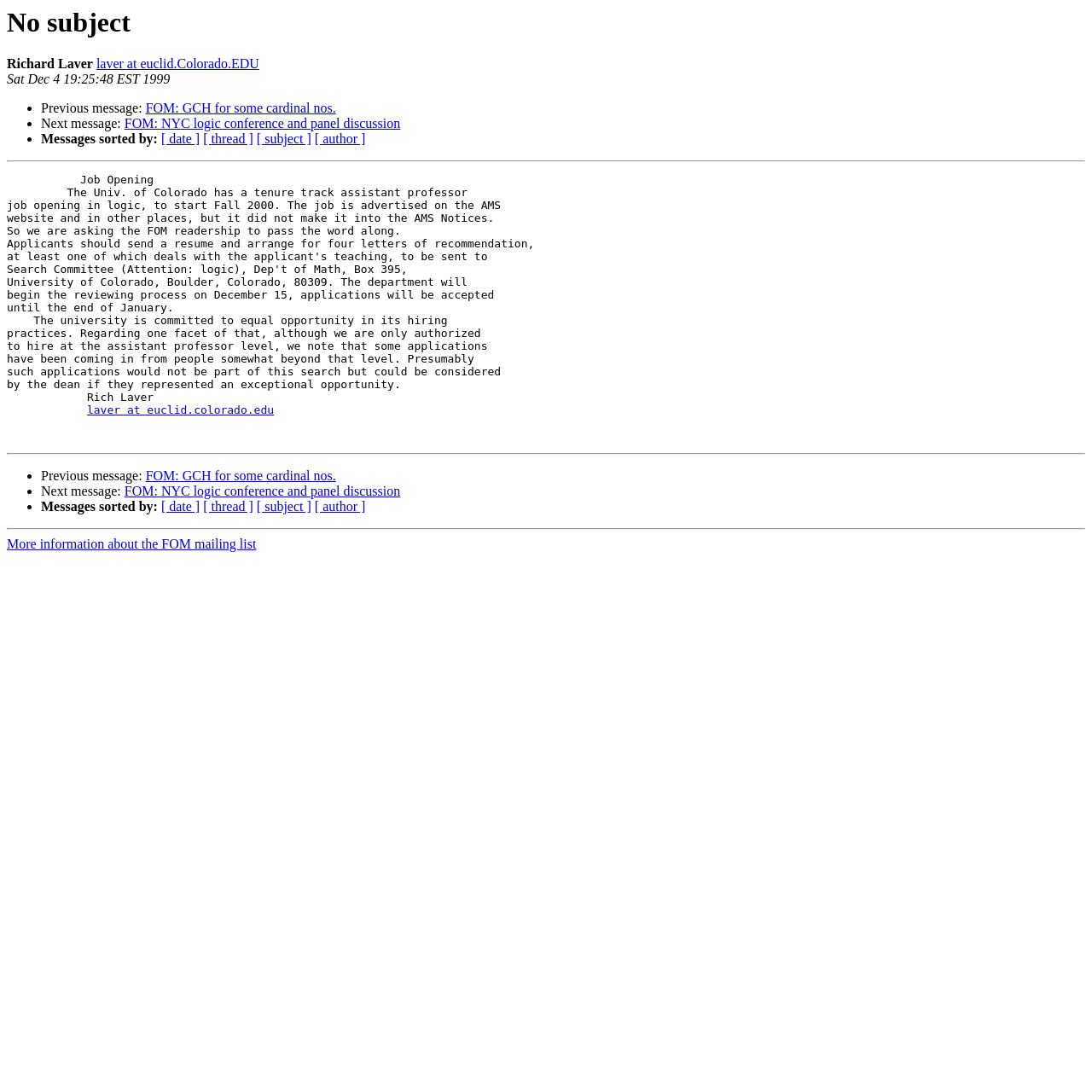Use a single word or phrase to answer this question: 
What is the purpose of this webpage?

FOM mailing list